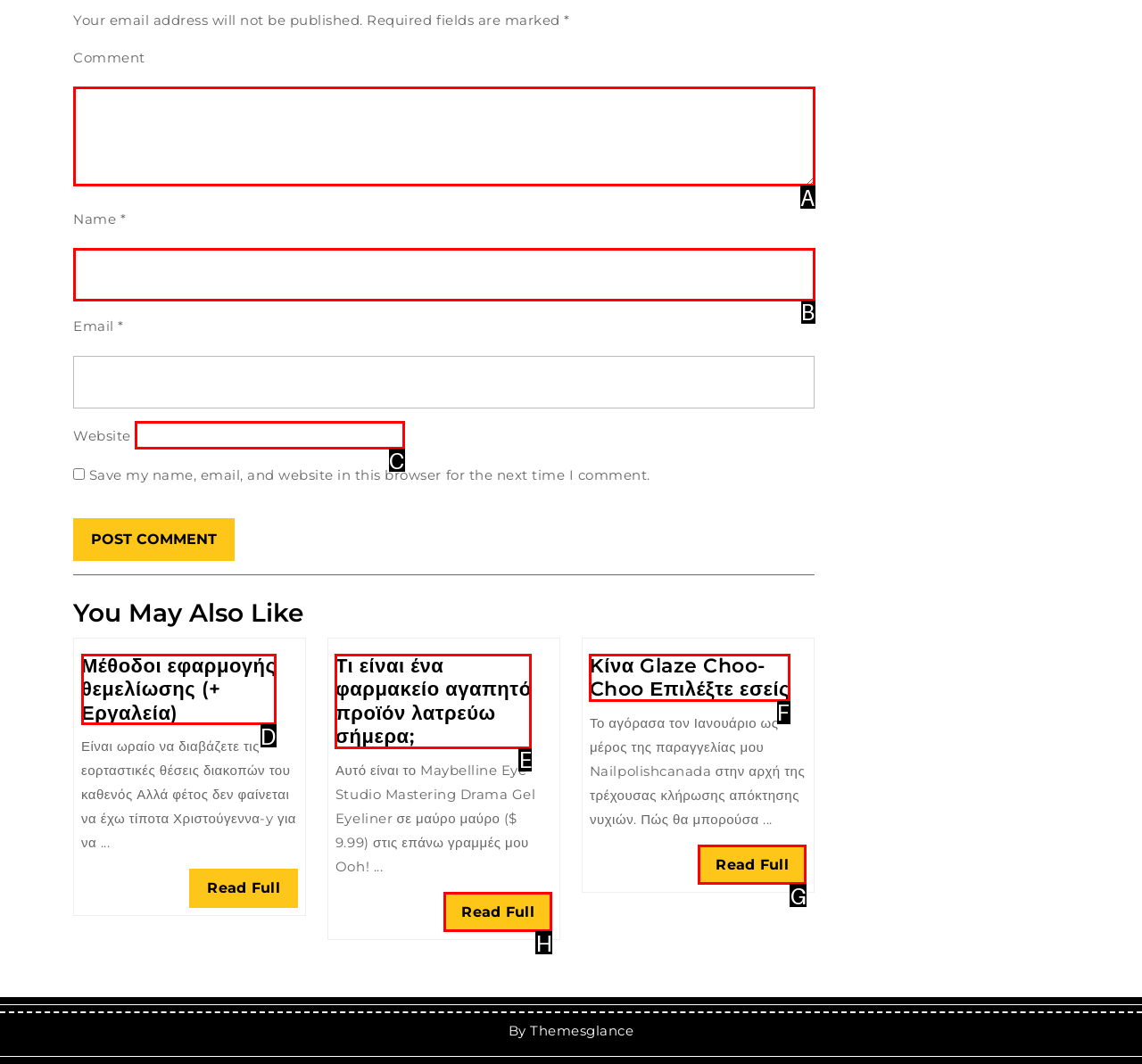From the given choices, determine which HTML element aligns with the description: parent_node: Name * name="author" Respond with the letter of the appropriate option.

B